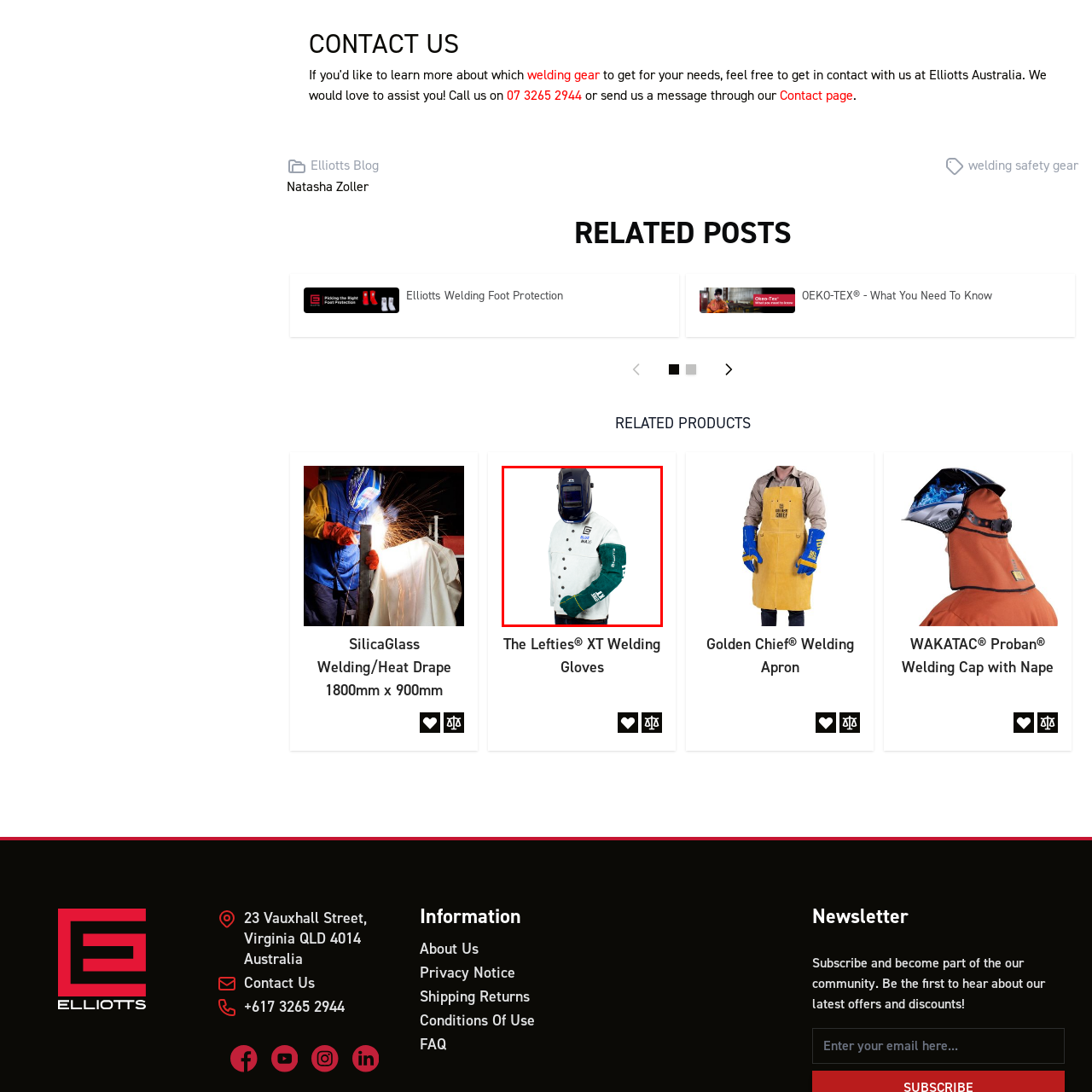Create an extensive caption describing the content of the image outlined in red.

This image features a welder equipped with protective gear, showcasing a white welding jacket and a green welding arm guard. The individual is wearing a welding helmet, emphasizing safety and protection in their work. The ensemble is designed to shield against sparks, heat, and other hazards associated with welding activities. This representation highlights the importance of personal protective equipment (PPE) in the welding profession, ensuring safety and compliance while performing tasks.